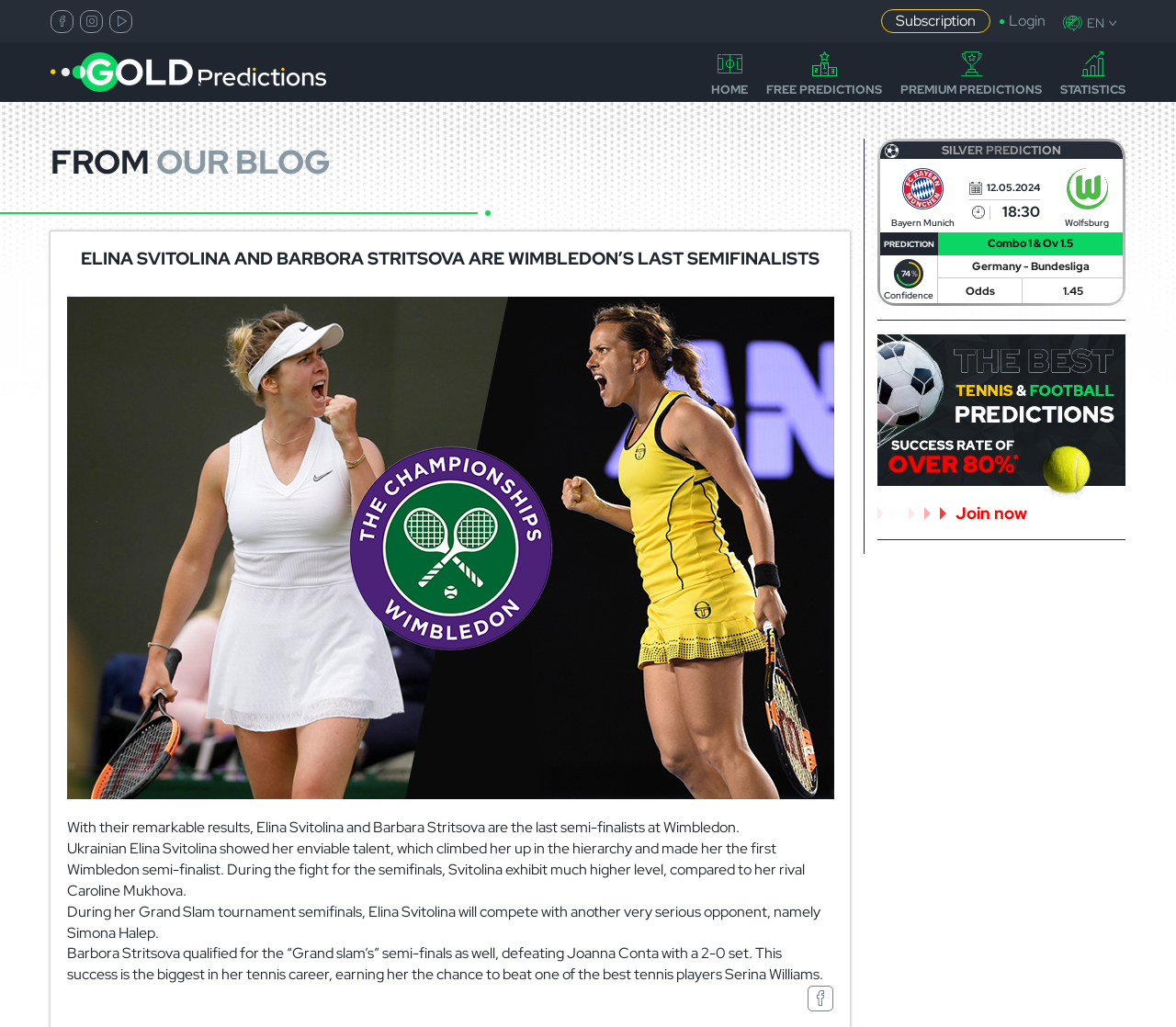Look at the image and give a detailed response to the following question: What is the name of the website?

I determined the answer by looking at the top-left corner of the webpage, where the website's logo and name are typically located. The link 'Gold-Predictions.com' is situated at the top-left corner, indicating that it is the name of the website.